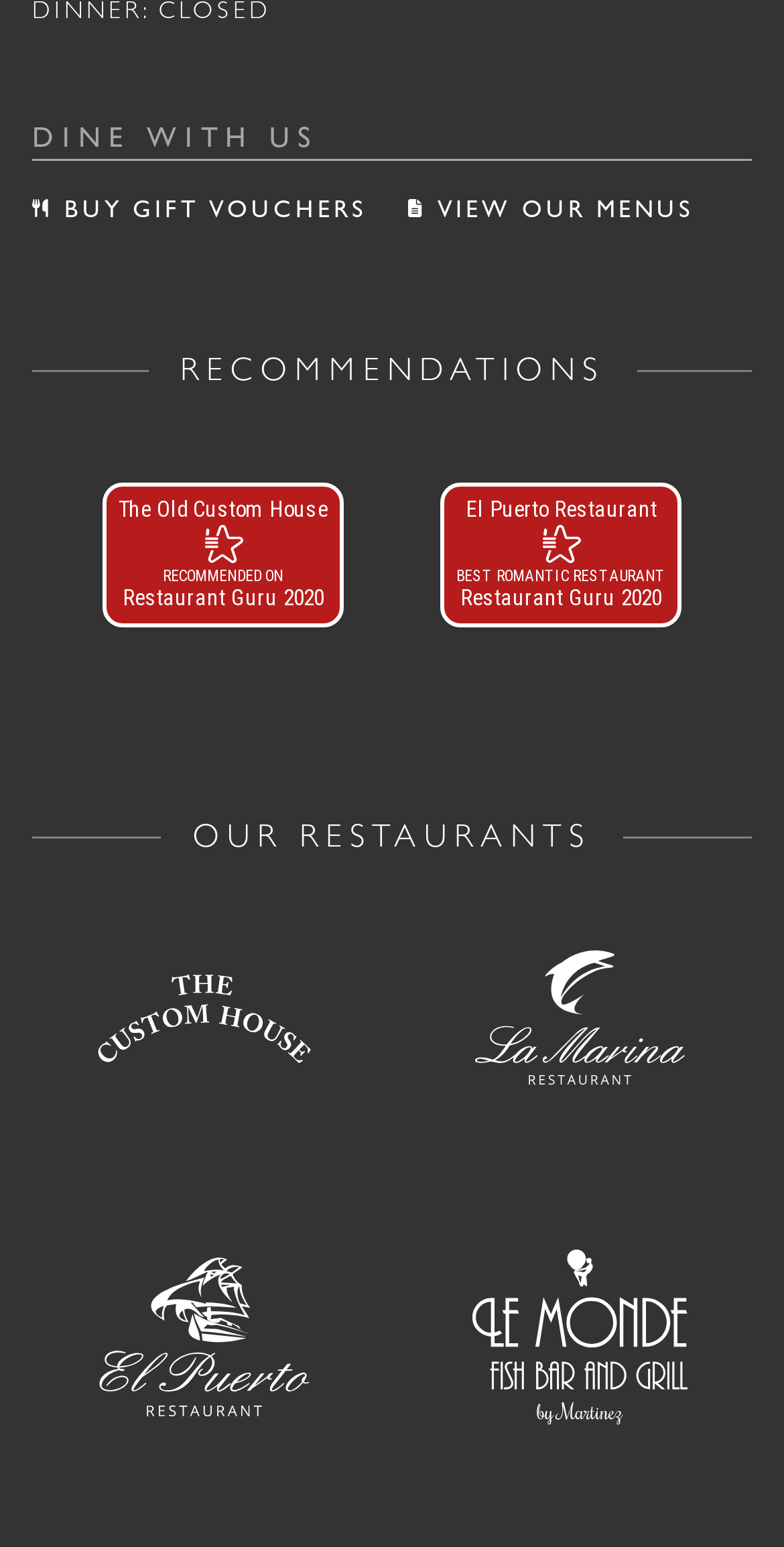How many restaurants are featured on this webpage?
Using the details from the image, give an elaborate explanation to answer the question.

There are four figures with logos, each corresponding to a different restaurant: The Custom House, La Marina, El Puerto, and Le Monde.